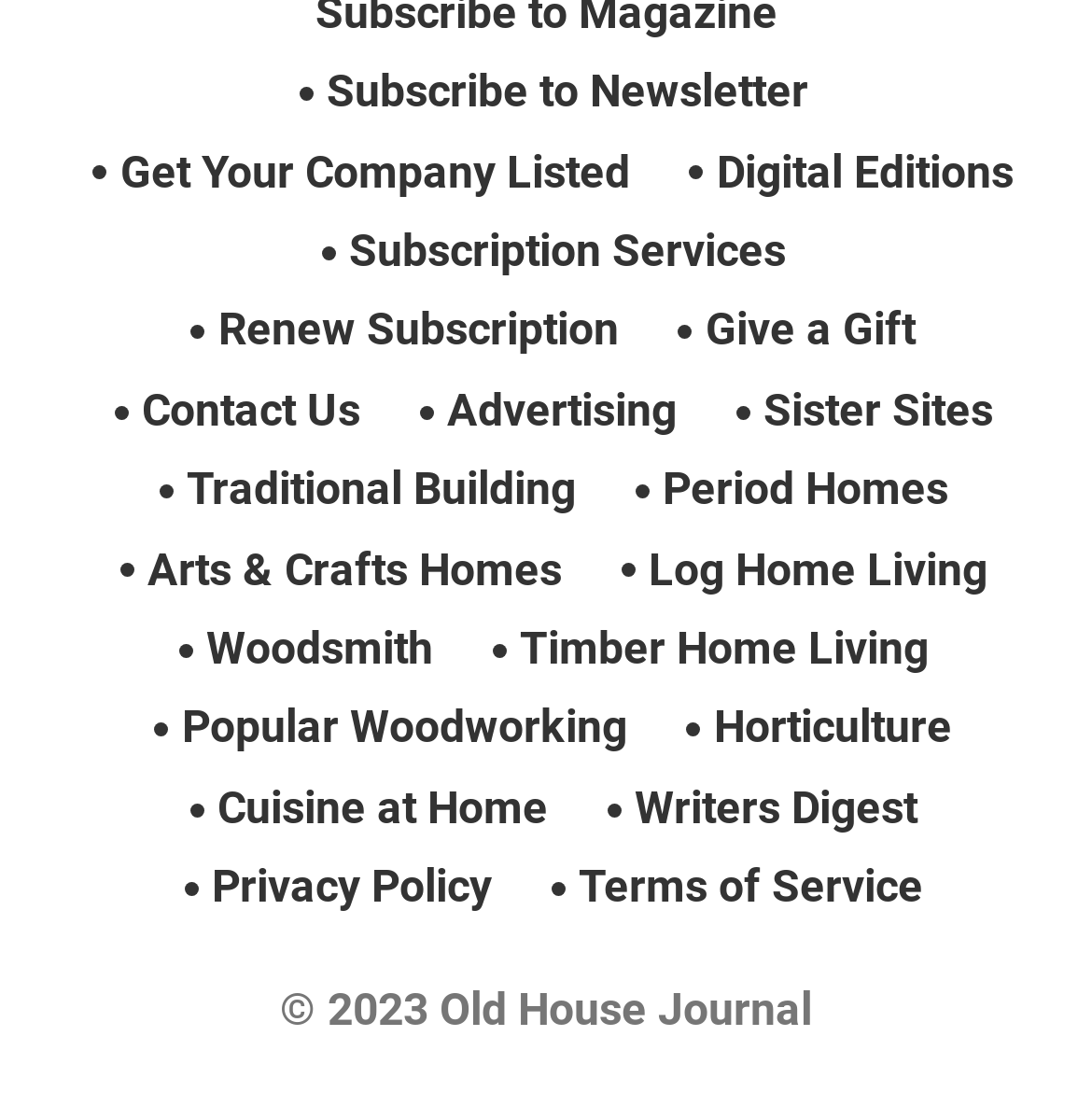Can you give a detailed response to the following question using the information from the image? How many sister sites are mentioned?

I found the link 'Sister Sites' in the webpage, which implies that there is at least one sister site. However, the exact number of sister sites is not specified, so I assume there is only one.